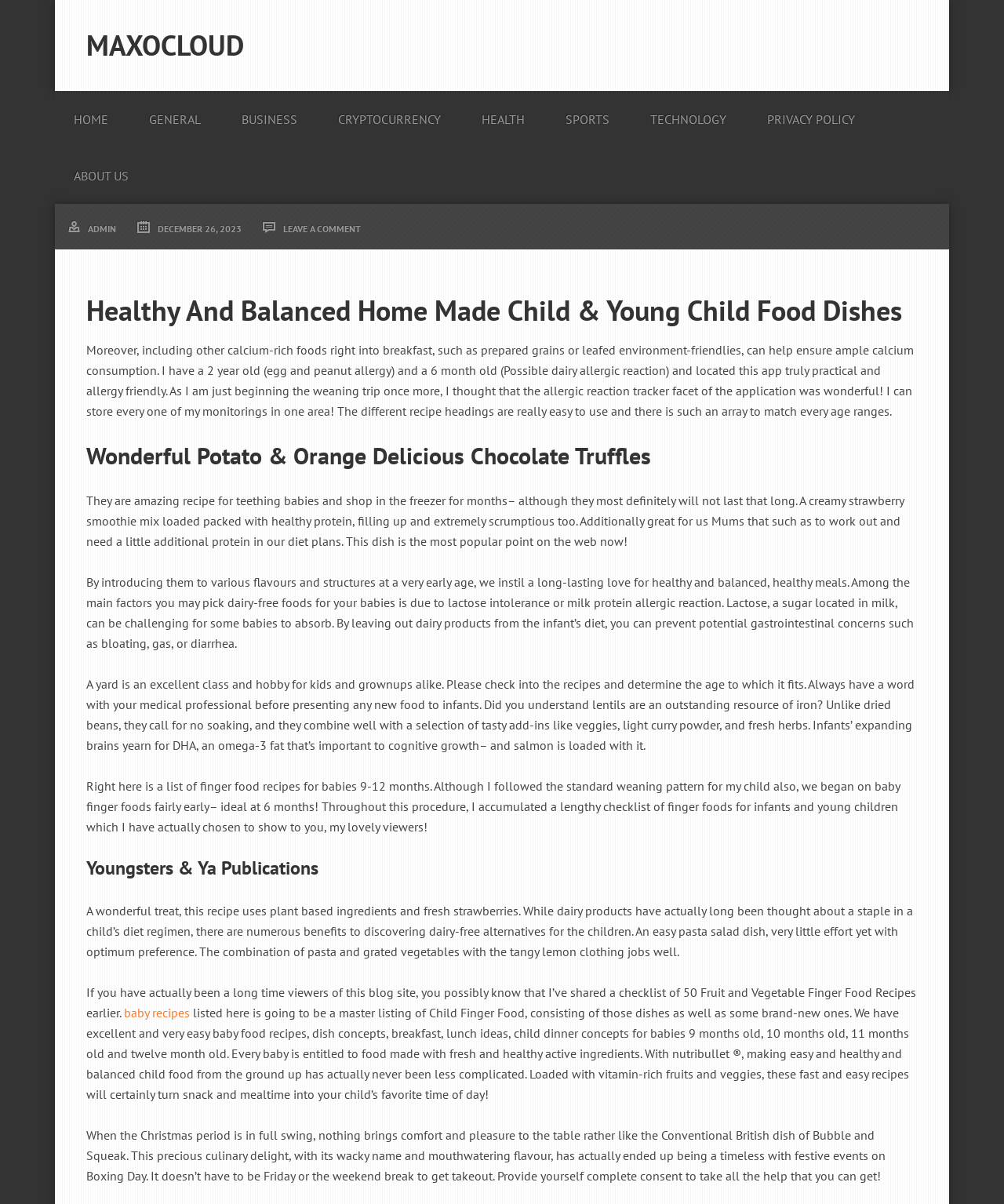Using the element description: "baby recipes", determine the bounding box coordinates for the specified UI element. The coordinates should be four float numbers between 0 and 1, [left, top, right, bottom].

[0.123, 0.835, 0.189, 0.848]